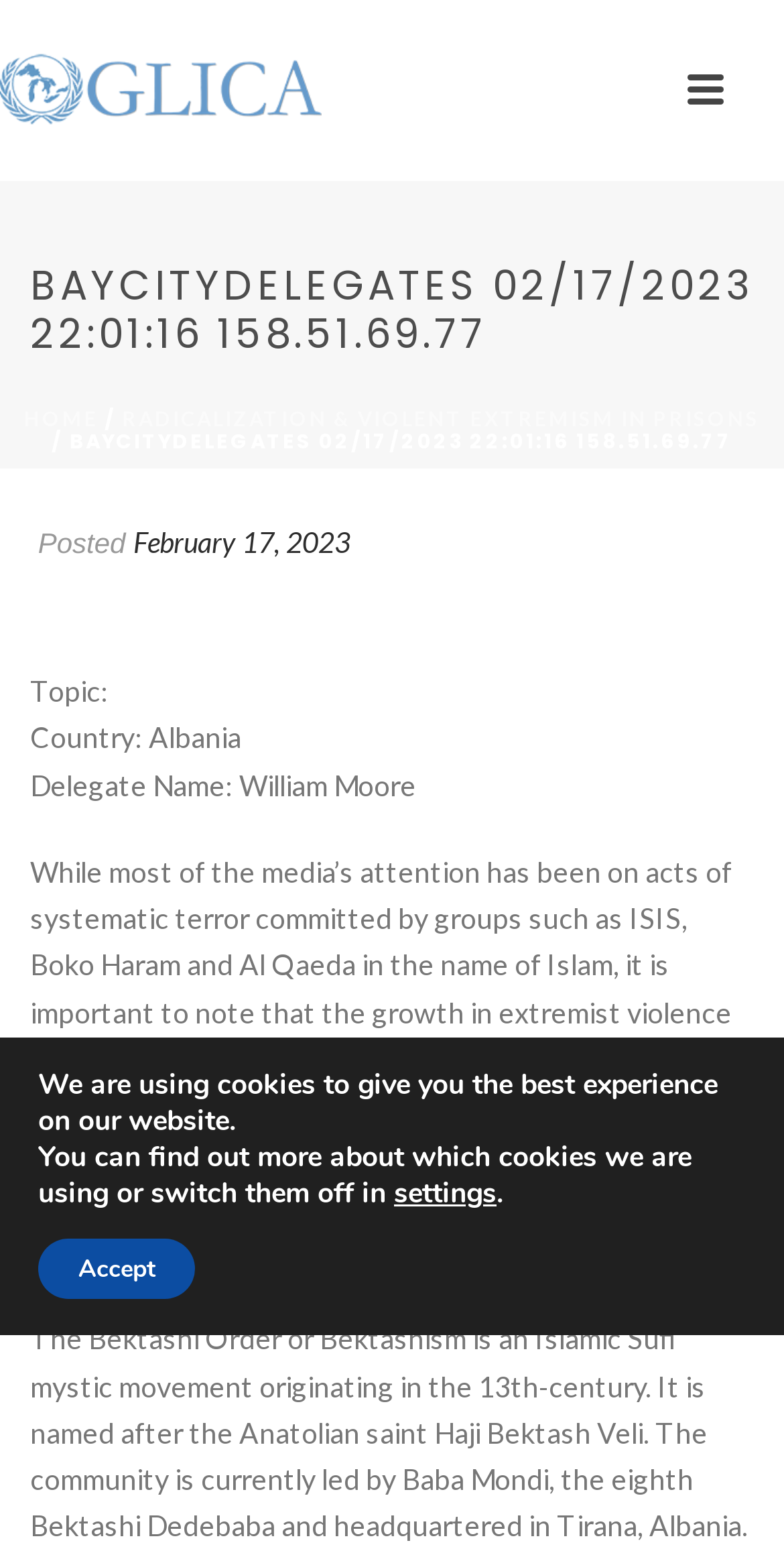Give a detailed overview of the webpage's appearance and contents.

The webpage appears to be a delegate's page for the Great Lakes Invitational Conference Association, specifically for William Moore, who presented on the topic of "Radicalization & Violent Extremism in Prisons" in Albania. 

At the top left of the page, there is a link to the Great Lakes Invitational Conference Association, accompanied by an image of the organization's logo. 

Below this, there is a heading that displays the title "BAYCITYDELEGATES 02/17/2023 22:01:16 158.51.69.77". 

To the right of this heading, there are three links: "HOME", a separator, and the title of the presentation "RADICALIZATION & VIOLENT EXTREMISM IN PRISONS". 

Below the heading, there is a block of text that provides information about the presentation, including the date and time it was posted, the topic, country, and delegate's name. 

Following this, there is a lengthy paragraph of text that discusses the growth of extremist violence and its relation to various religions and ideologies. 

At the bottom right of the page, there is a link, but its purpose is unclear. 

Finally, at the bottom of the page, there is a GDPR cookie banner that informs users about the use of cookies on the website and provides options to learn more or switch them off. The banner includes a button to accept the cookies.